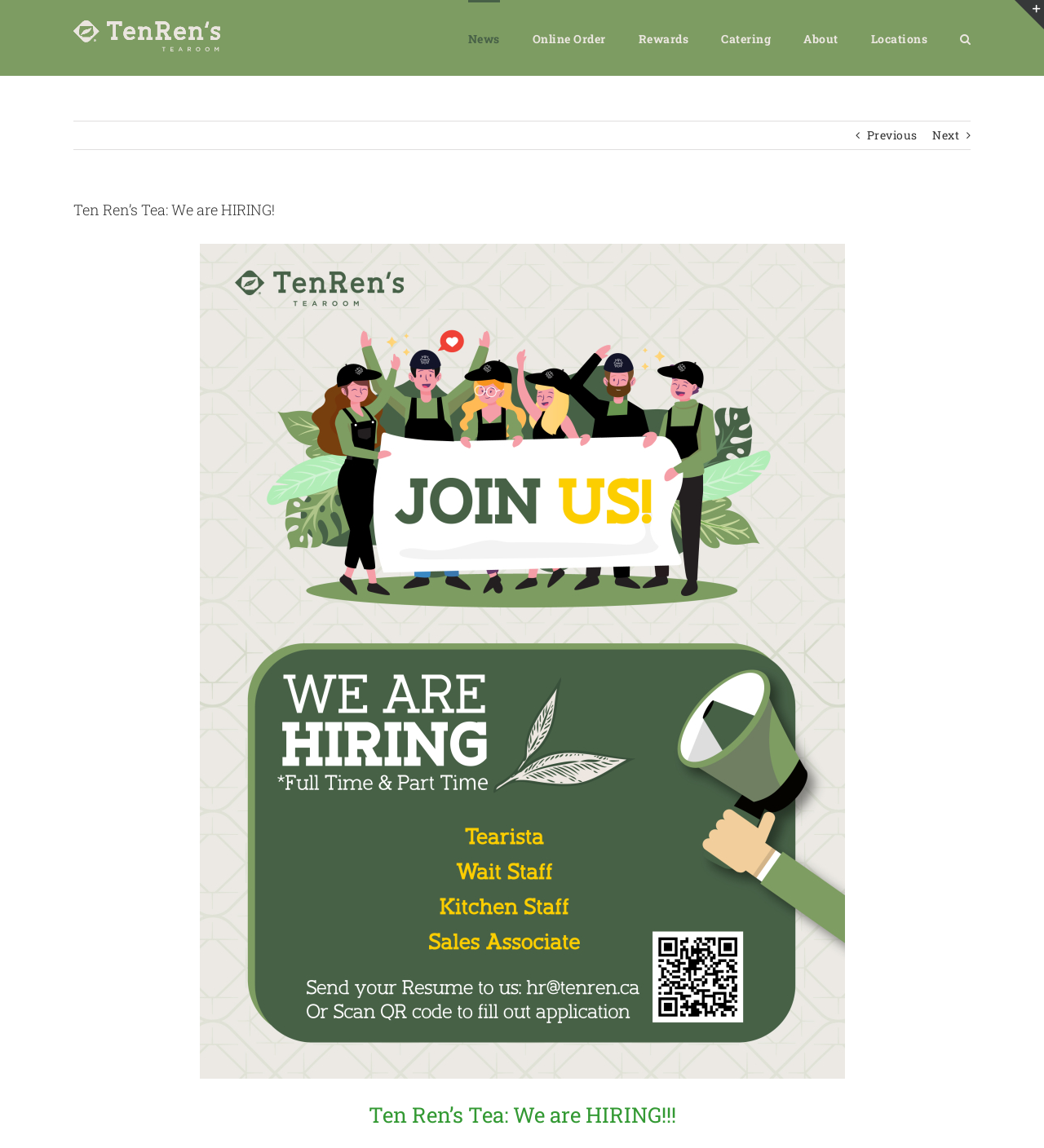Please give a short response to the question using one word or a phrase:
What is the purpose of the button at the top right corner?

Search